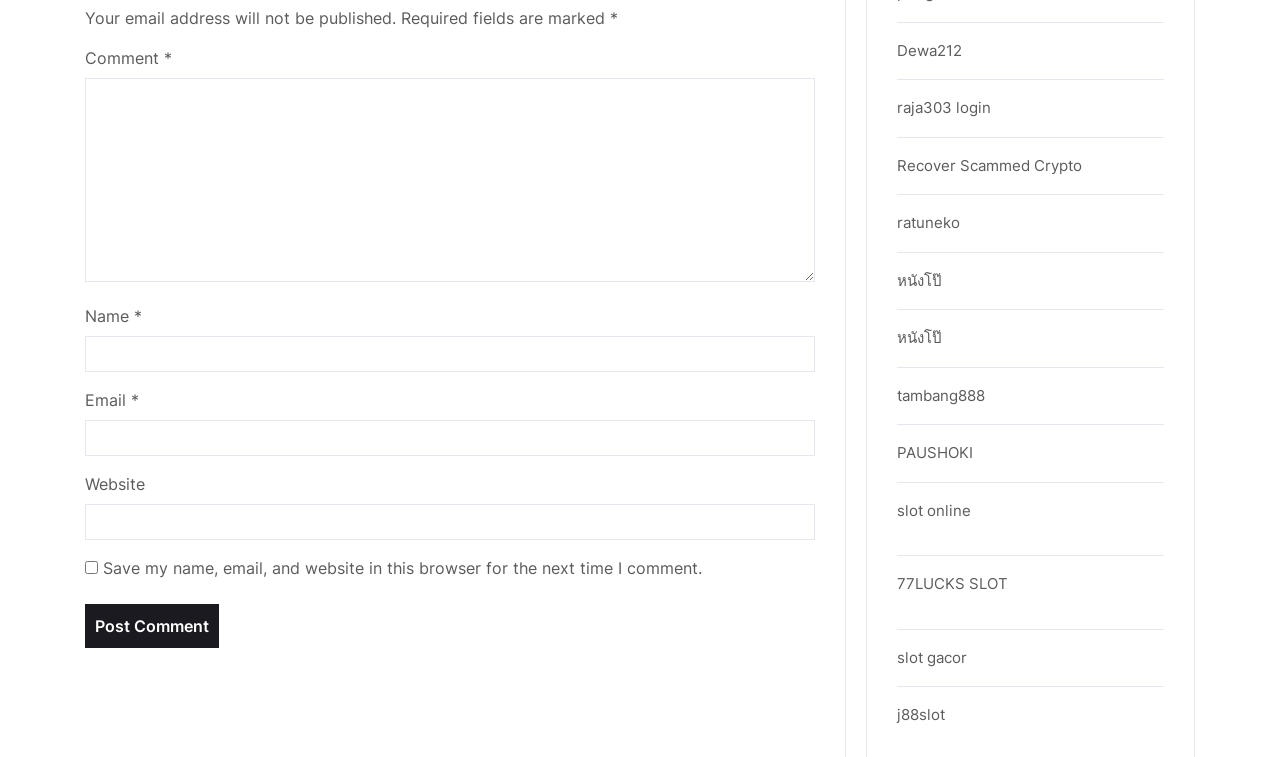What is the purpose of the textboxes?
Use the image to give a comprehensive and detailed response to the question.

The textboxes are labeled as 'Comment', 'Name', 'Email', and 'Website', which suggests that they are used to input information for a comment. The required fields are marked with an asterisk, indicating that they must be filled in.